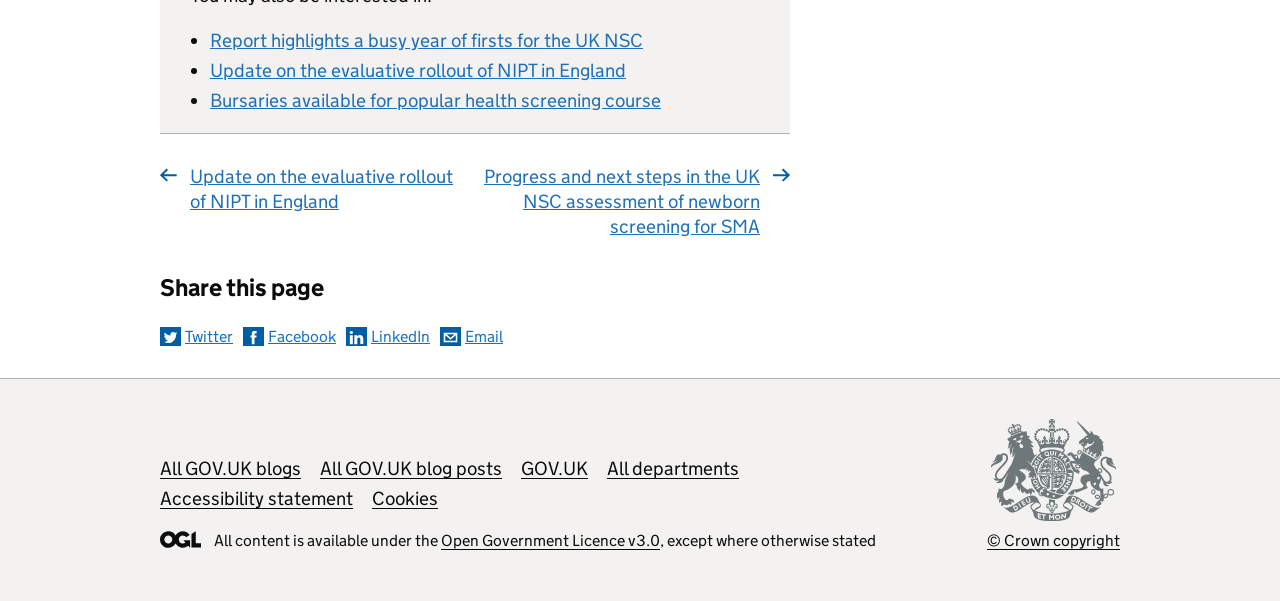Please mark the bounding box coordinates of the area that should be clicked to carry out the instruction: "Share this page on Twitter".

[0.125, 0.544, 0.182, 0.576]